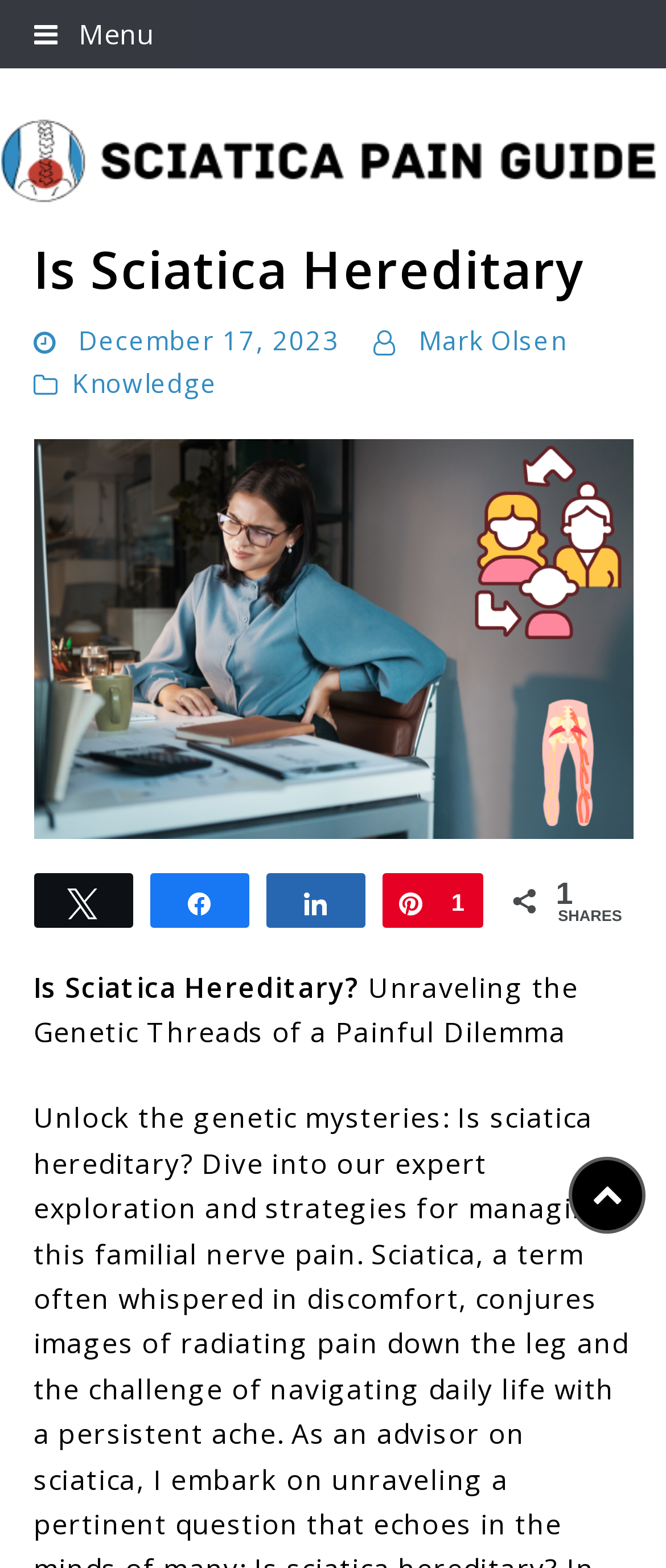Identify the bounding box for the UI element described as: "link to Is Sciatica Hereditary". Ensure the coordinates are four float numbers between 0 and 1, formatted as [left, top, right, bottom].

[0.05, 0.28, 0.95, 0.535]